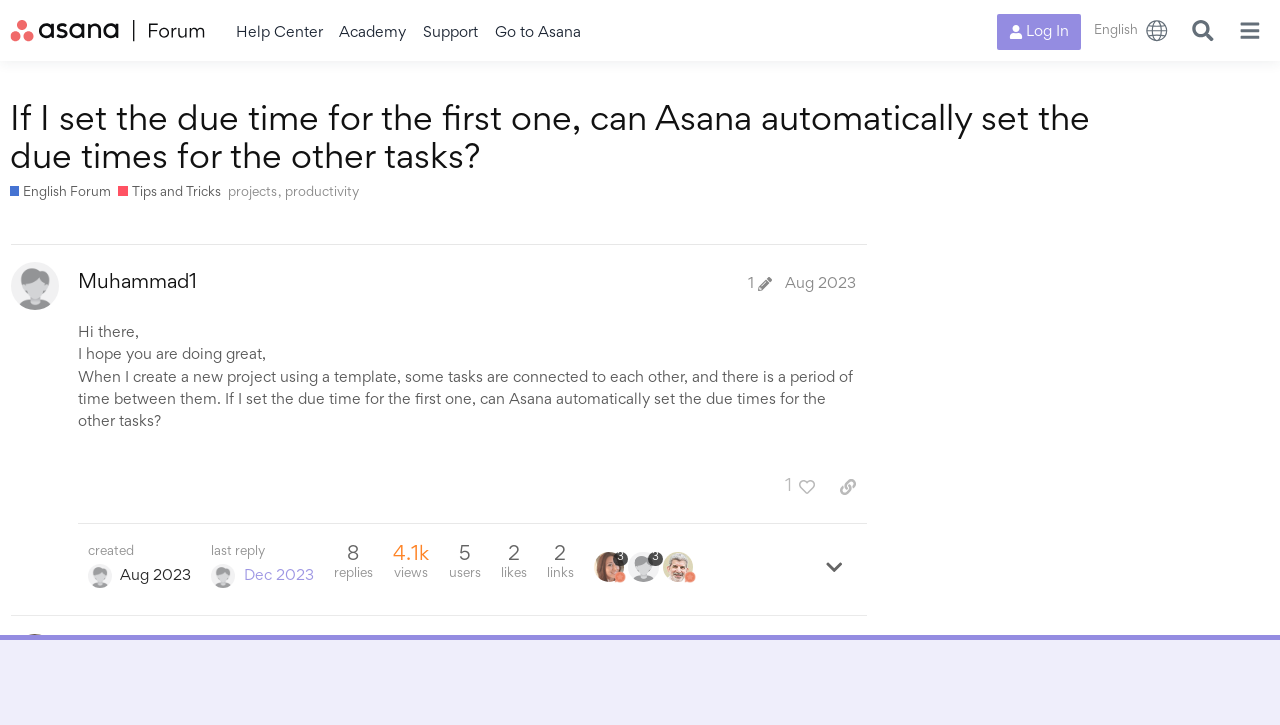Pinpoint the bounding box coordinates of the clickable area necessary to execute the following instruction: "Go to the Asana Forum". The coordinates should be given as four float numbers between 0 and 1, namely [left, top, right, bottom].

[0.008, 0.024, 0.161, 0.059]